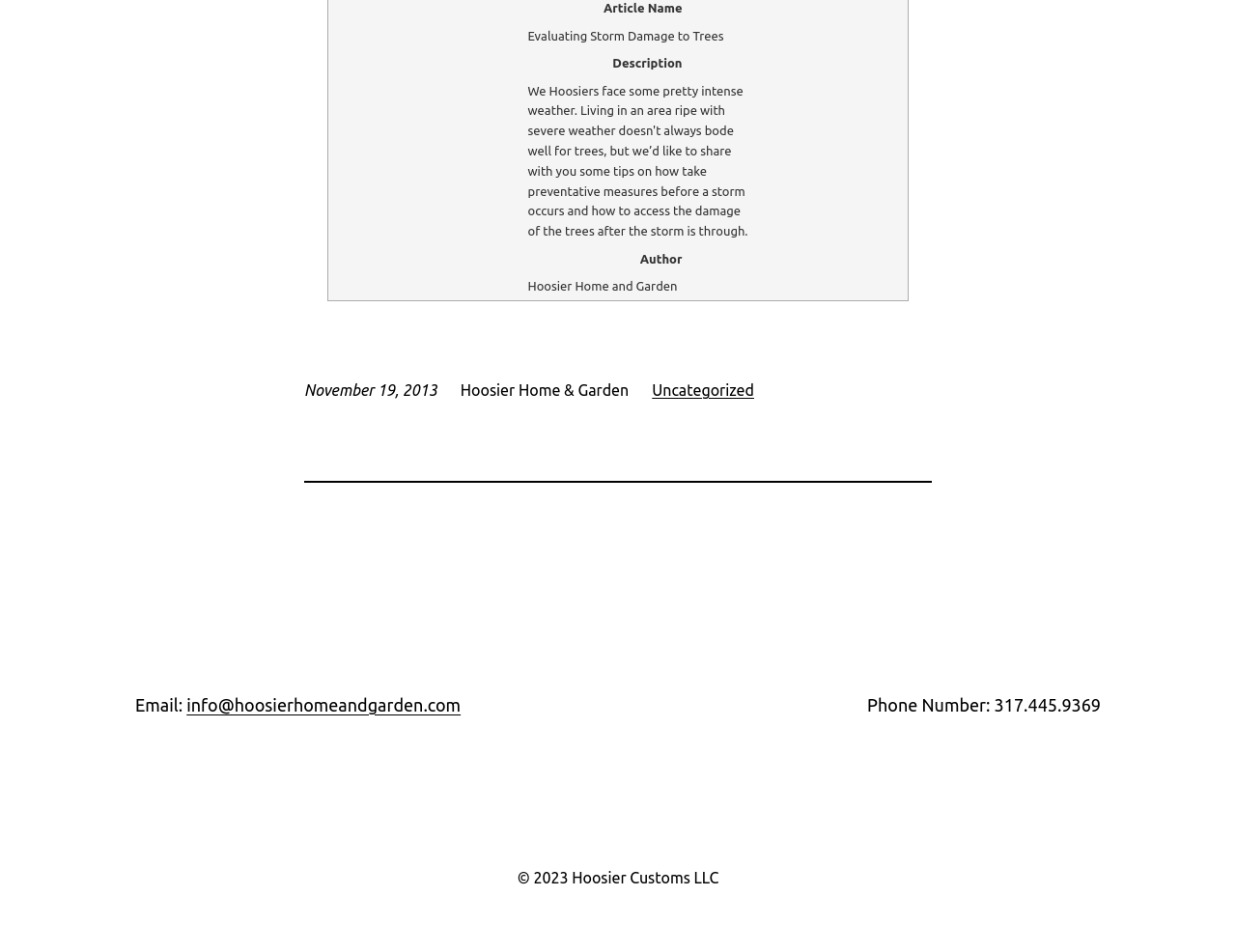What is the title of the article?
Using the image as a reference, give a one-word or short phrase answer.

Evaluating Storm Damage to Trees